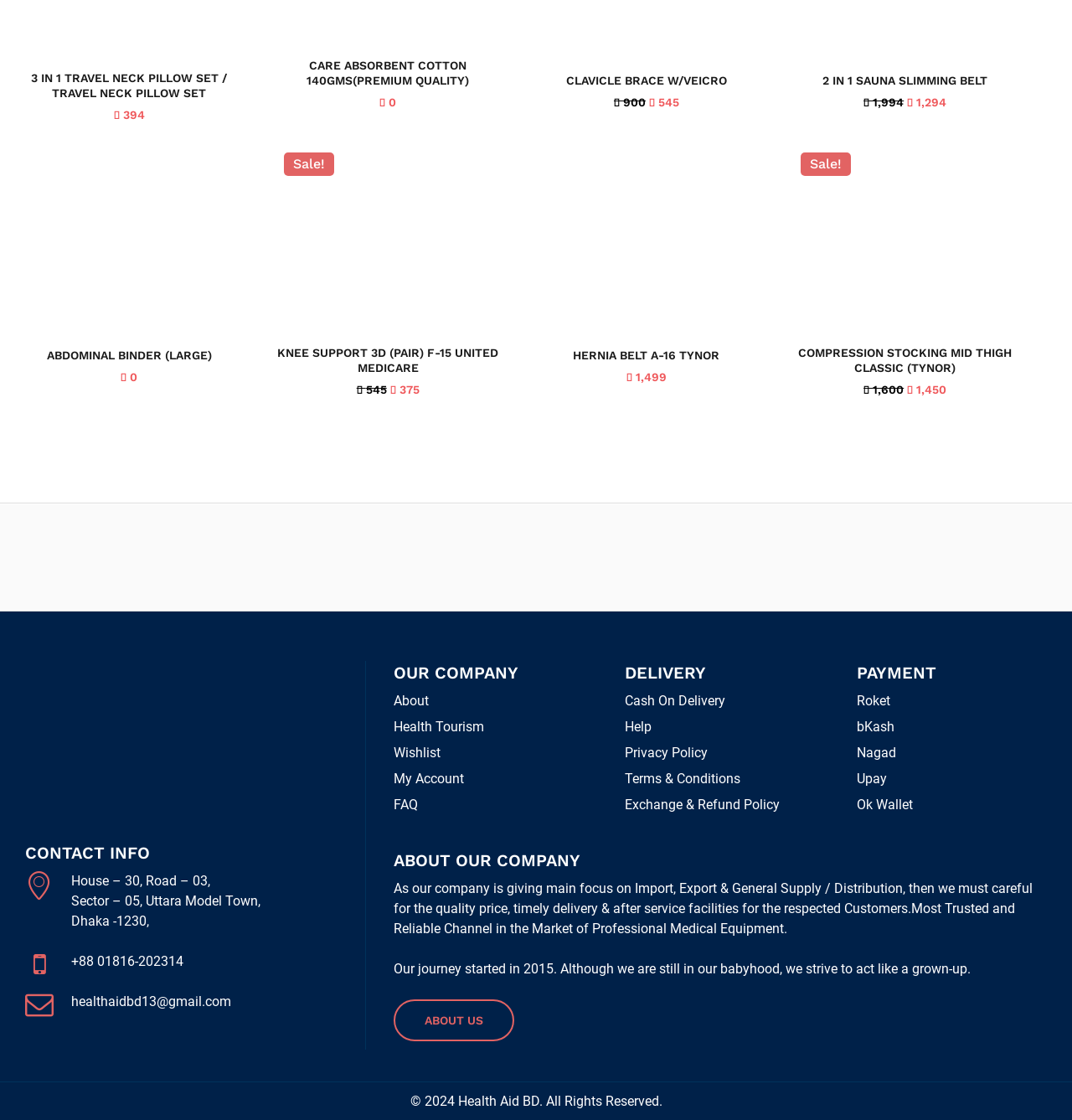Please locate the bounding box coordinates of the element that should be clicked to achieve the given instruction: "Click the 'BUY NOW' button".

[0.122, 0.051, 0.224, 0.084]